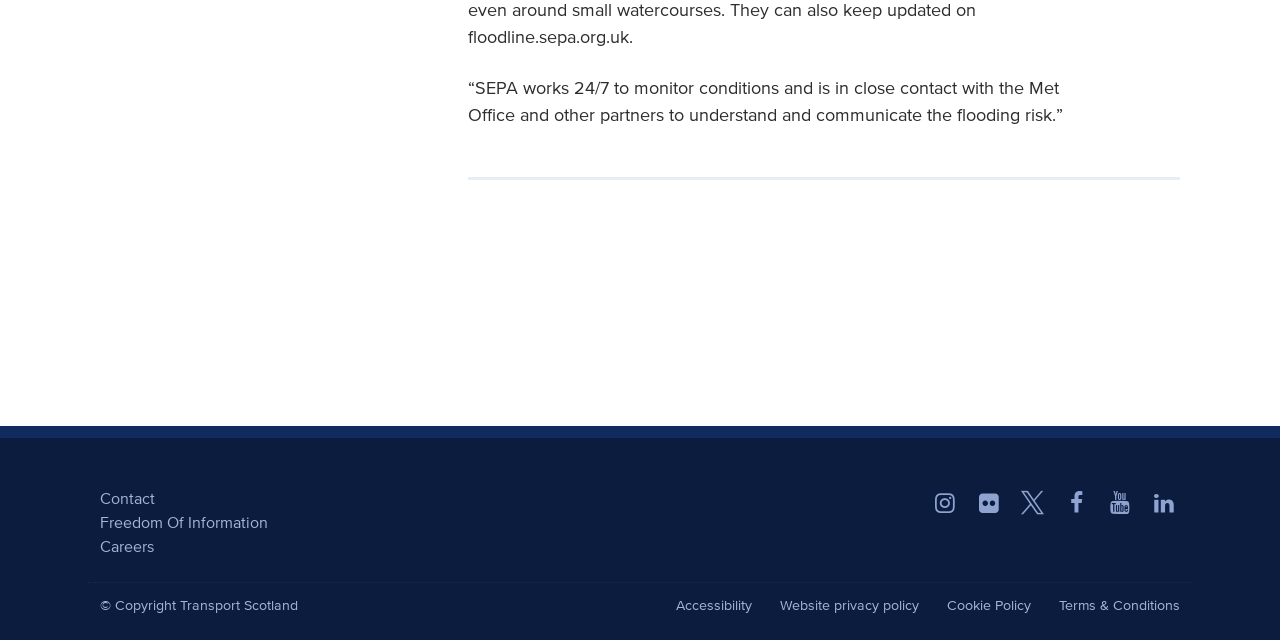Please determine the bounding box coordinates of the clickable area required to carry out the following instruction: "Check Freedom Of Information". The coordinates must be four float numbers between 0 and 1, represented as [left, top, right, bottom].

[0.078, 0.797, 0.491, 0.834]